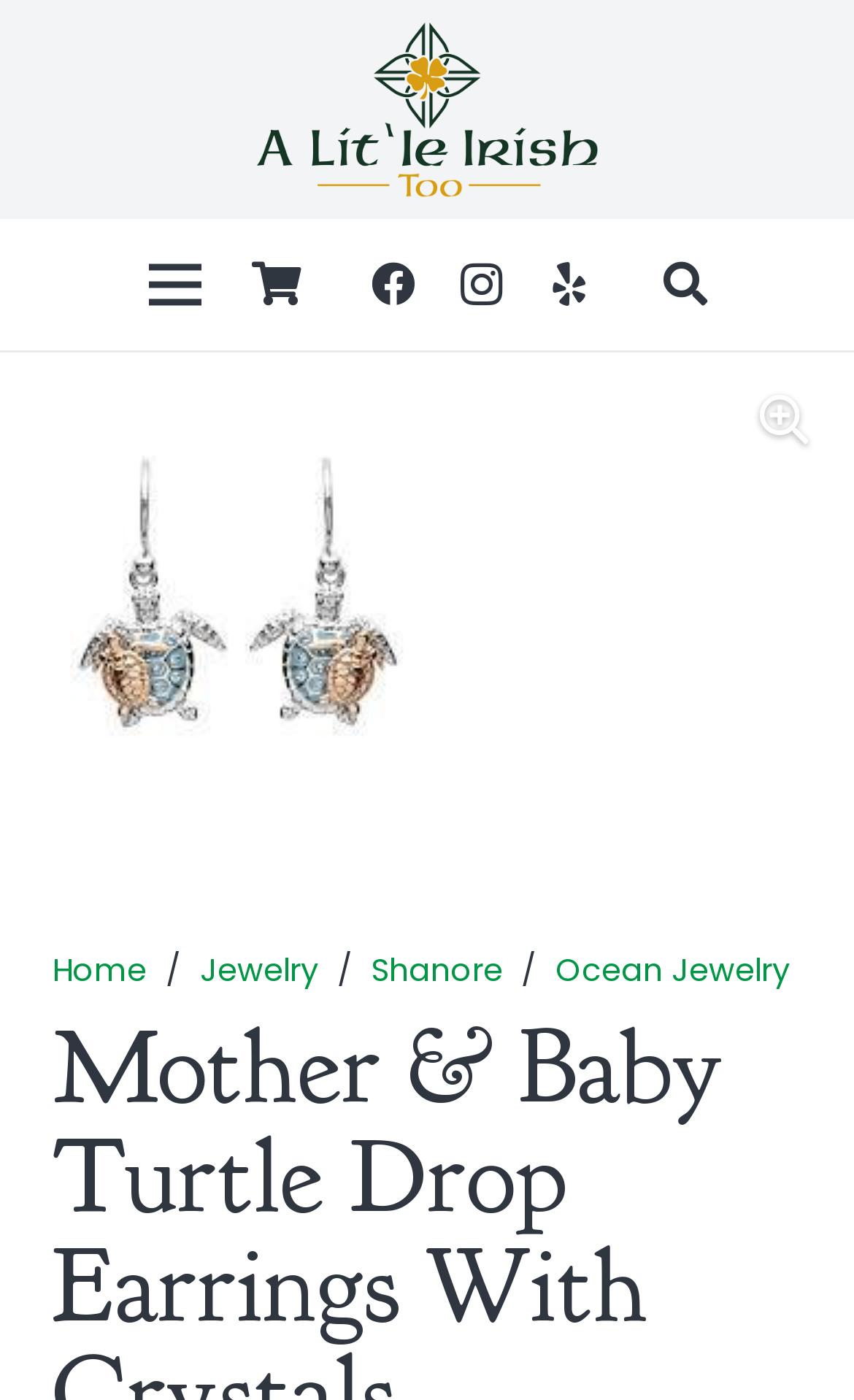Please specify the bounding box coordinates of the clickable region to carry out the following instruction: "Search for products". The coordinates should be four float numbers between 0 and 1, in the format [left, top, right, bottom].

[0.746, 0.156, 0.859, 0.25]